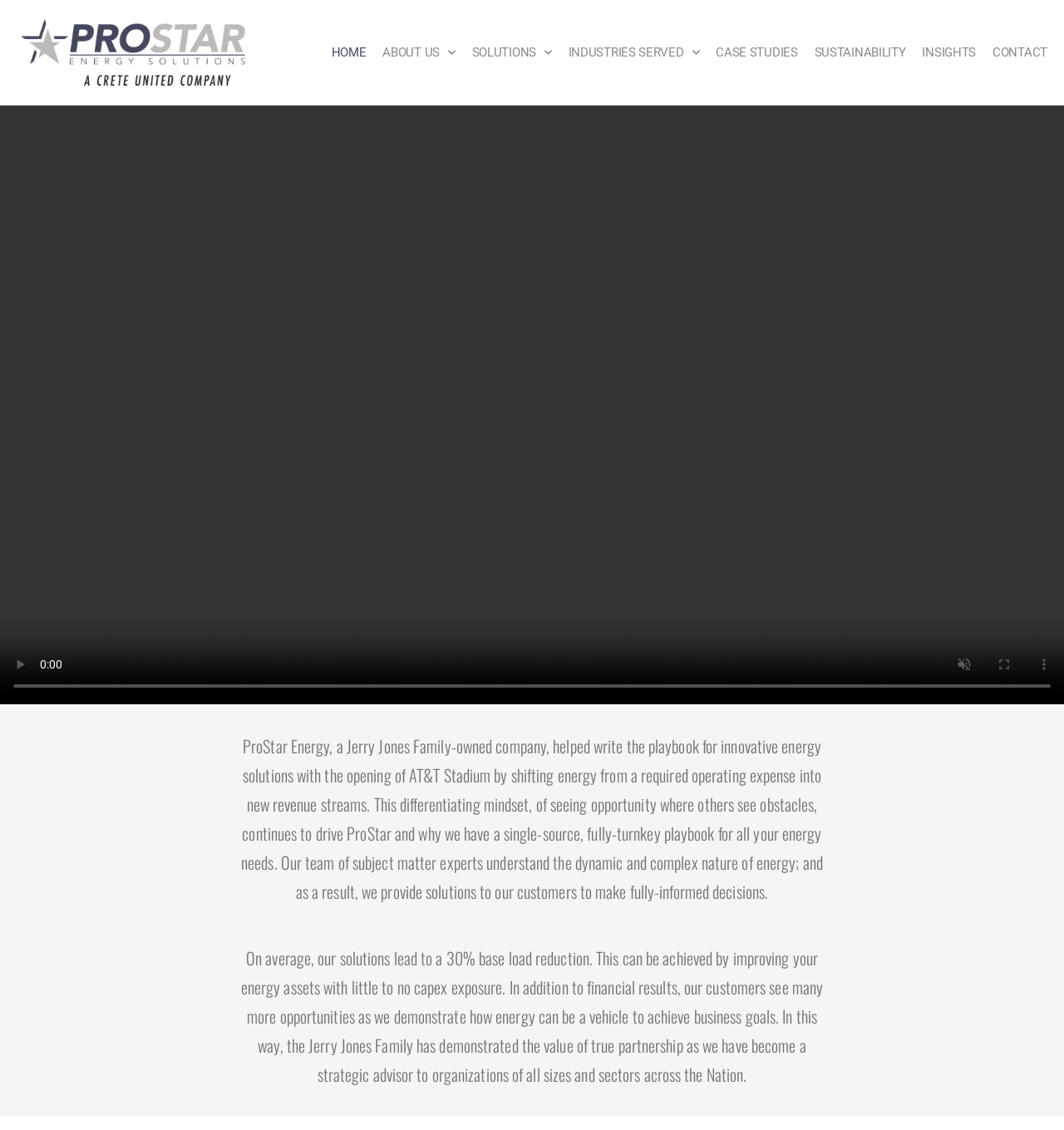Please provide a comprehensive answer to the question below using the information from the image: What is the relationship between ProStar Energy and AT&T Stadium?

The relationship is mentioned in the static text element with bounding box coordinates [0.227, 0.649, 0.773, 0.8], which describes how ProStar Energy helped write the playbook for innovative energy solutions with the opening of AT&T Stadium.